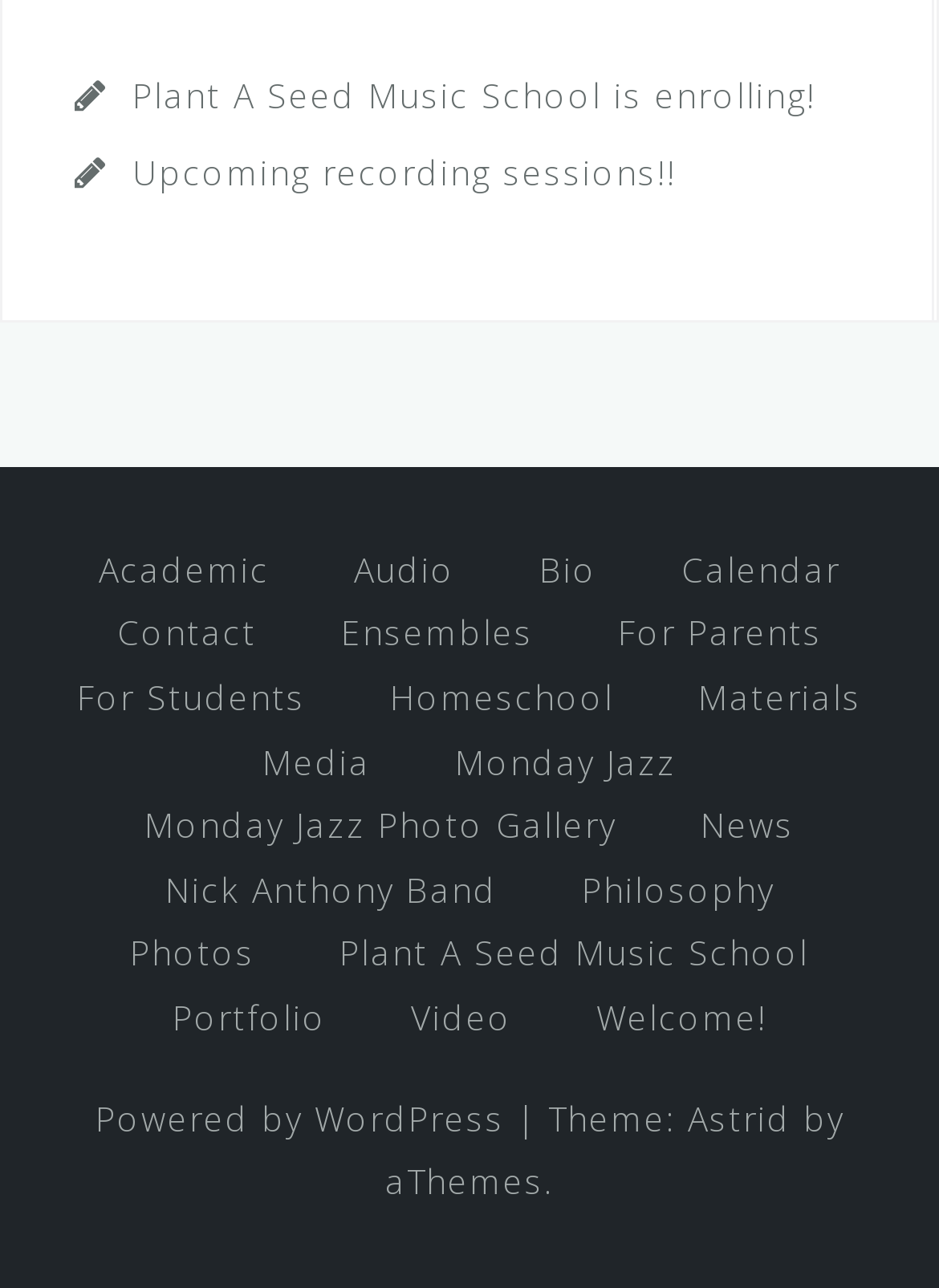Please give the bounding box coordinates of the area that should be clicked to fulfill the following instruction: "Enroll in Plant A Seed Music School". The coordinates should be in the format of four float numbers from 0 to 1, i.e., [left, top, right, bottom].

[0.141, 0.056, 0.869, 0.091]